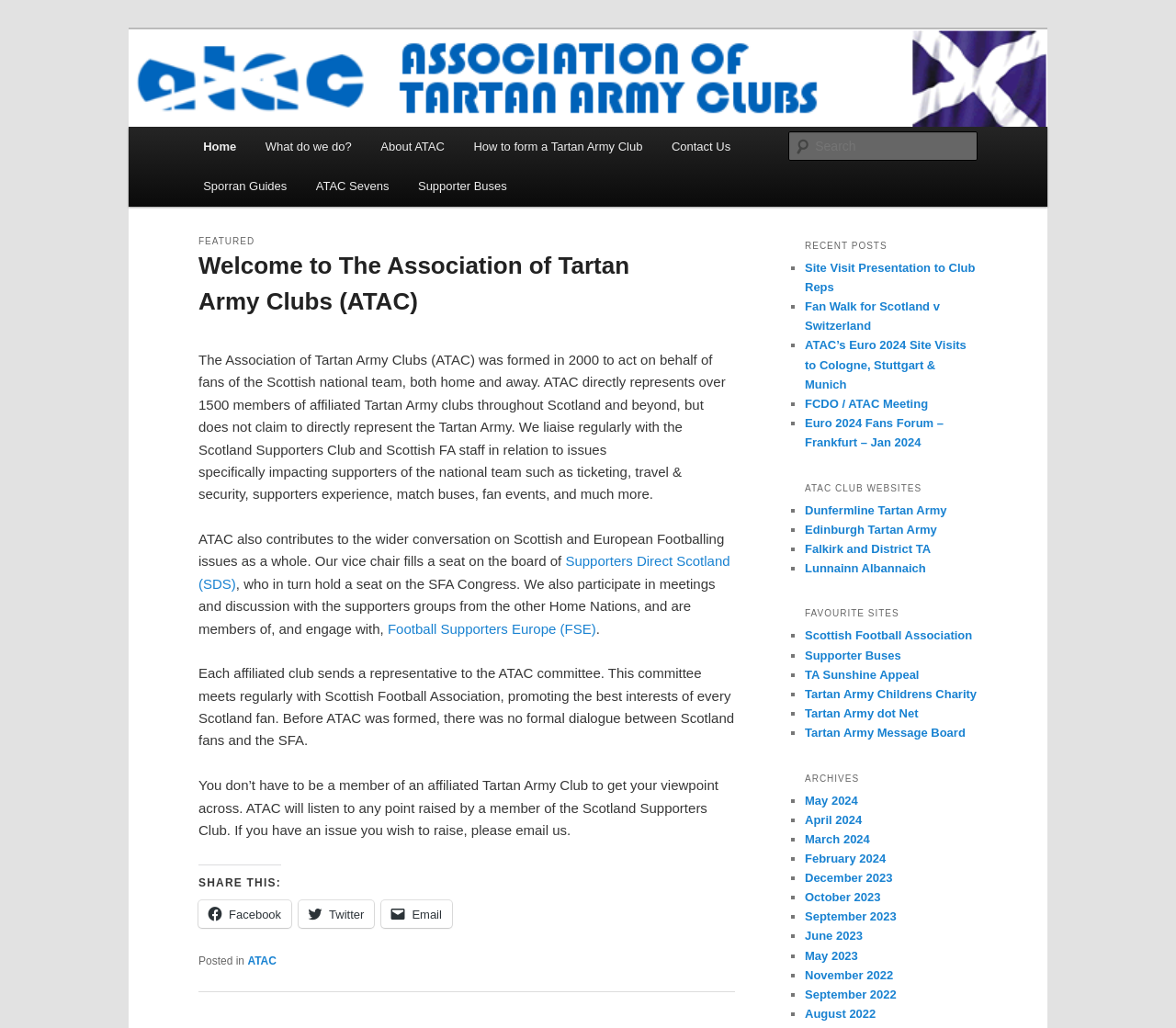Given the content of the image, can you provide a detailed answer to the question?
What is the title of the first recent post?

The recent posts section is located on the right side of the webpage and the first post has the title 'Site Visit Presentation to Club Reps'.